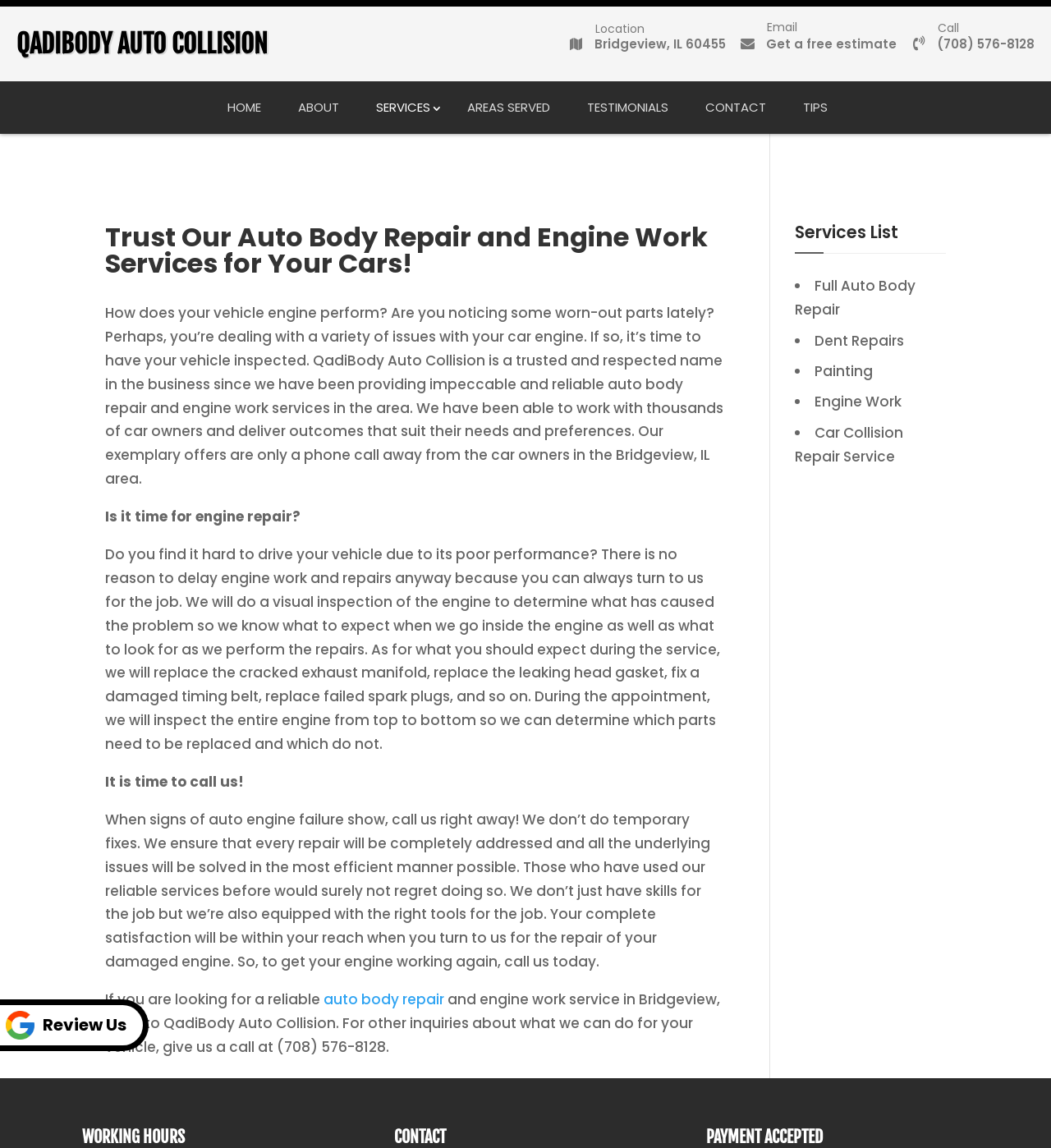Please locate the bounding box coordinates of the element's region that needs to be clicked to follow the instruction: "Read the article 'Prepare for the Winter Weather at Sundance'". The bounding box coordinates should be provided as four float numbers between 0 and 1, i.e., [left, top, right, bottom].

None